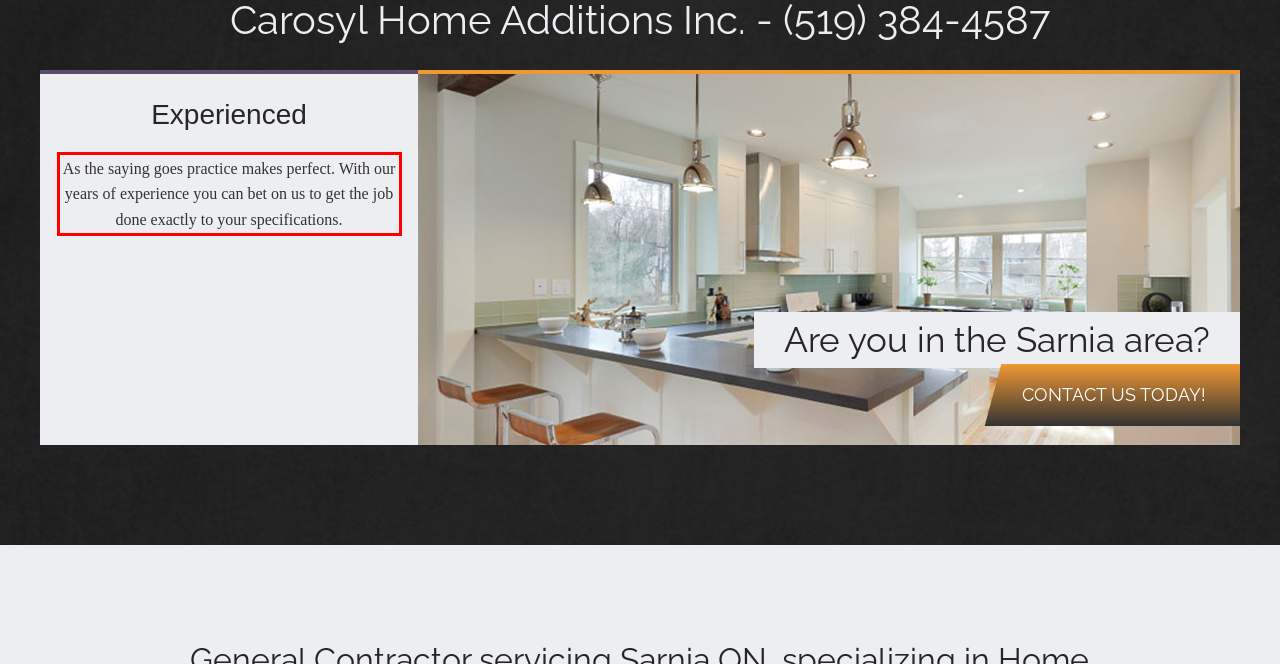Using the provided screenshot of a webpage, recognize the text inside the red rectangle bounding box by performing OCR.

As the saying goes practice makes perfect. With our years of experience you can bet on us to get the job done exactly to your specifications.